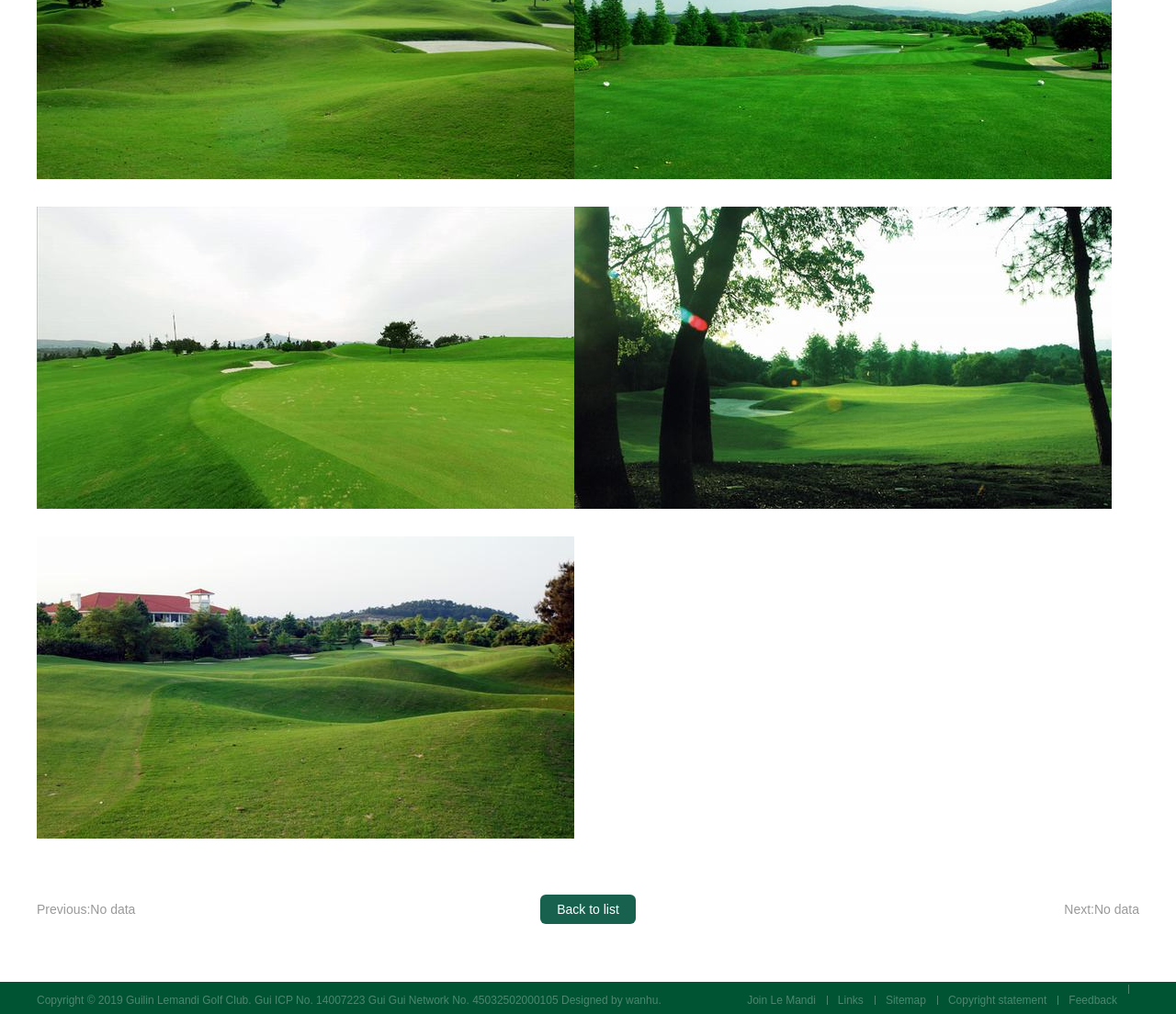Identify the bounding box for the UI element described as: "Previous:No data". The coordinates should be four float numbers between 0 and 1, i.e., [left, top, right, bottom].

[0.031, 0.889, 0.115, 0.904]